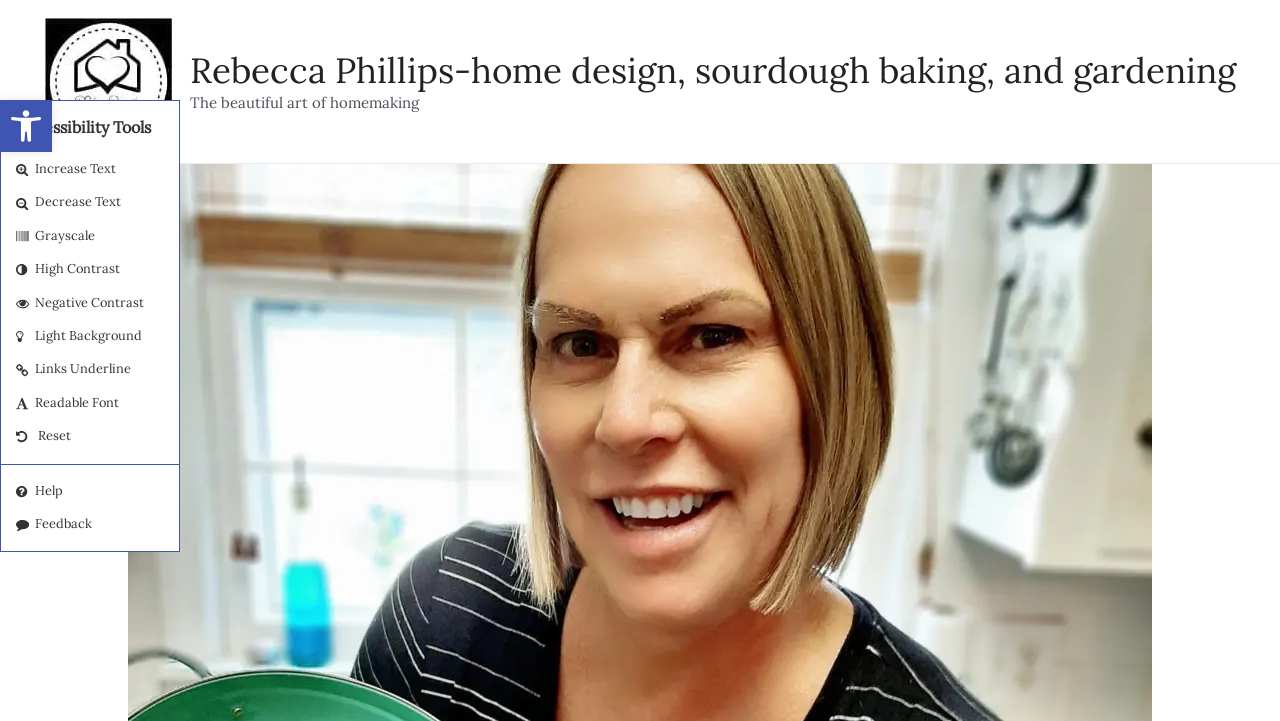Please give a succinct answer to the question in one word or phrase:
What is the purpose of the buttons on the left side?

Accessibility tools